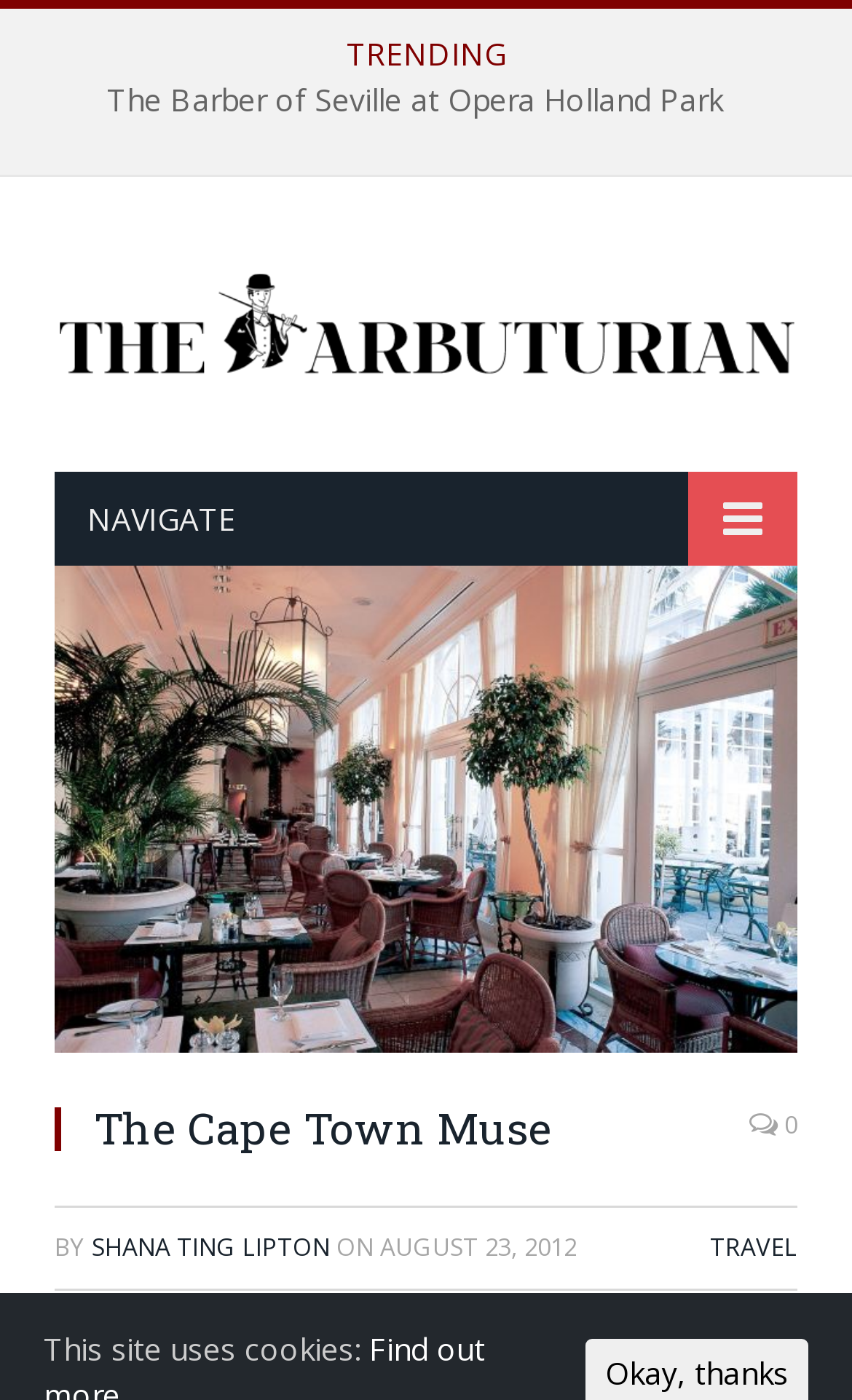What is the date of publication of this article?
Look at the webpage screenshot and answer the question with a detailed explanation.

The date of publication can be found in the section where the article's metadata is displayed, specifically next to the time label.